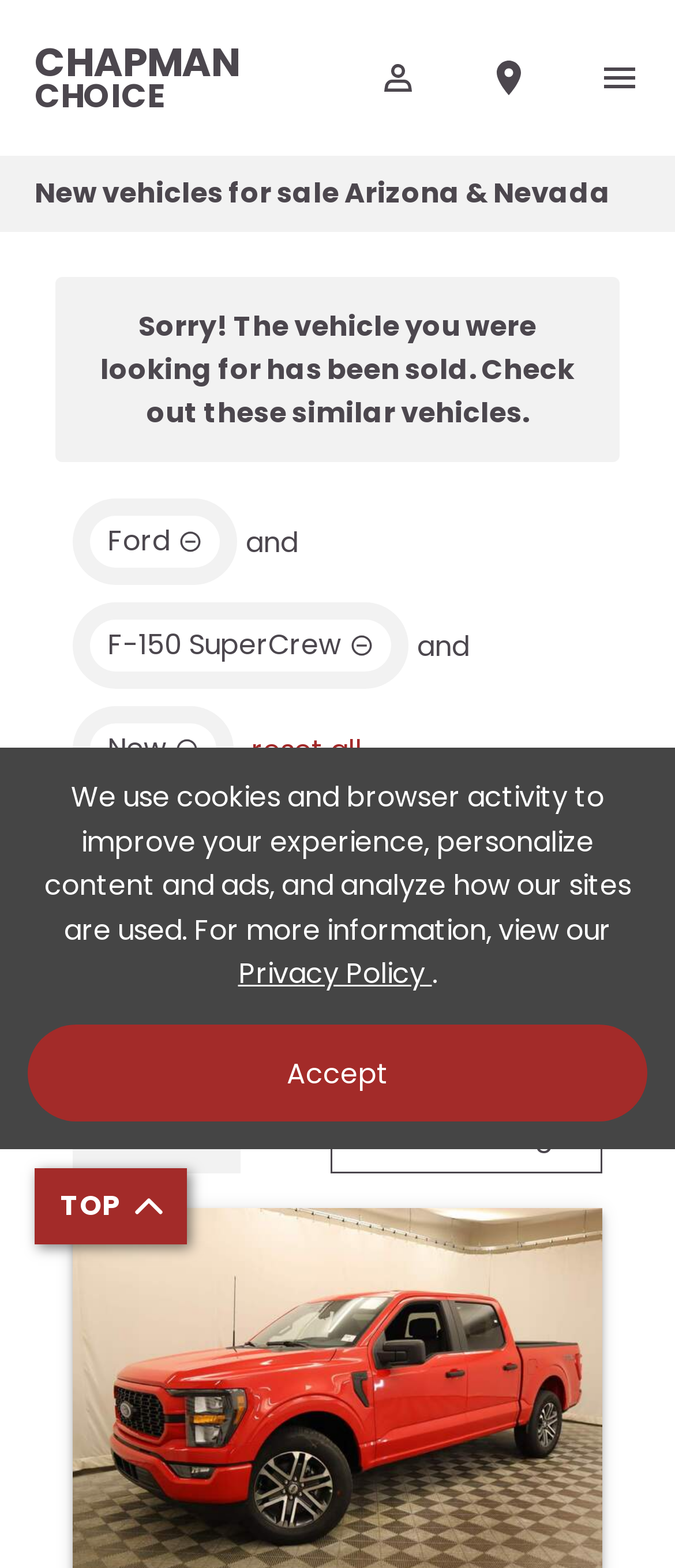Determine the bounding box coordinates of the area to click in order to meet this instruction: "Read the article 'How to Cut a Freeform Game'".

None